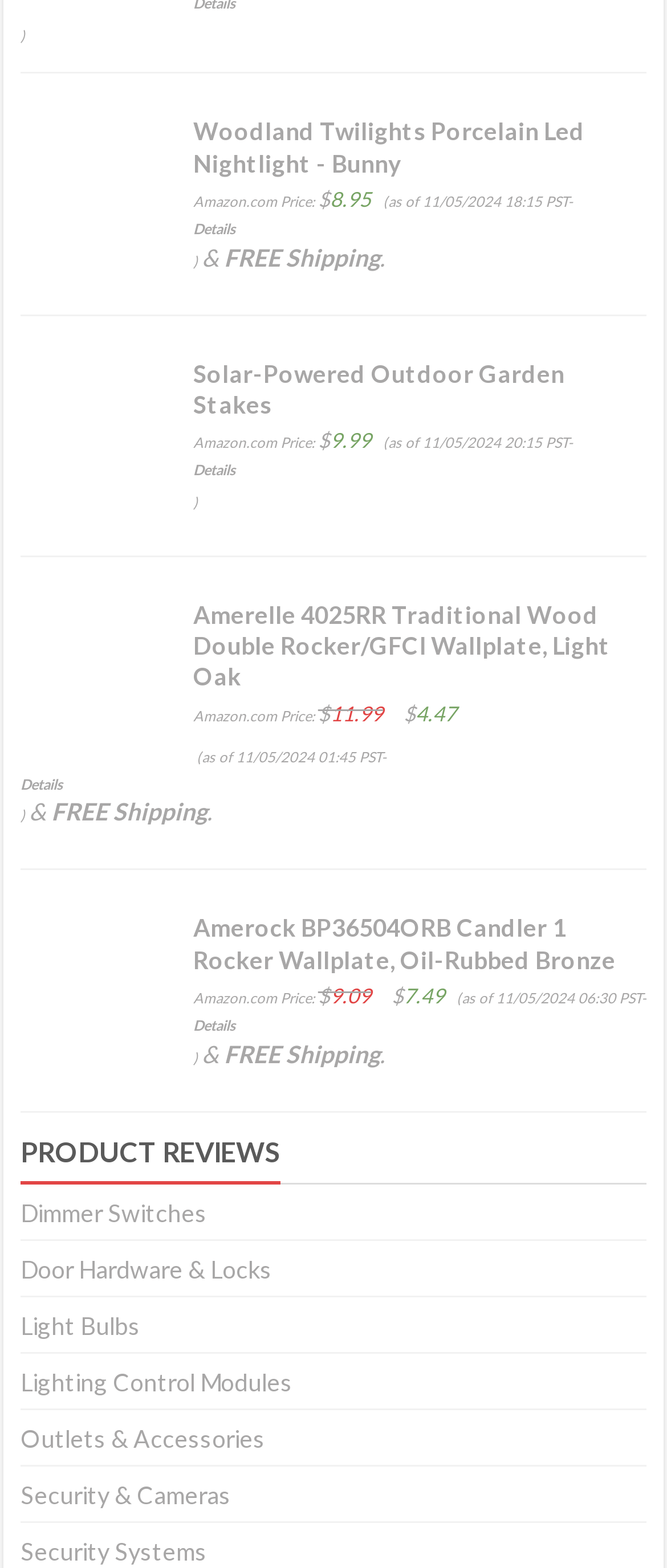How many categories are listed at the bottom of the page?
Please answer the question with a detailed and comprehensive explanation.

I counted the number of category links listed at the bottom of the page, which are Dimmer Switches, Door Hardware & Locks, Light Bulbs, Lighting Control Modules, Outlets & Accessories, Security & Cameras, and Security Systems. There are 7 categories listed.